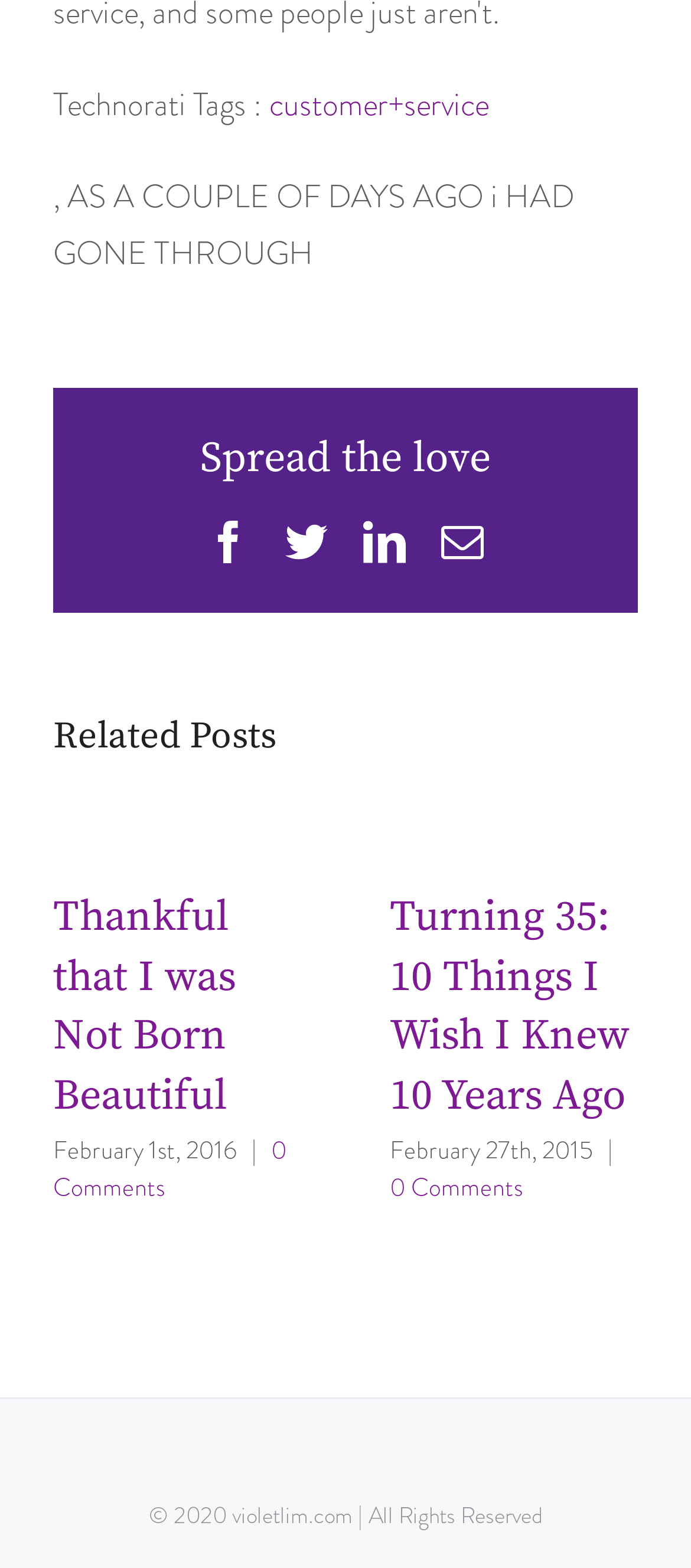Find the bounding box coordinates for the area that should be clicked to accomplish the instruction: "Check comments on a post".

[0.077, 0.722, 0.415, 0.768]